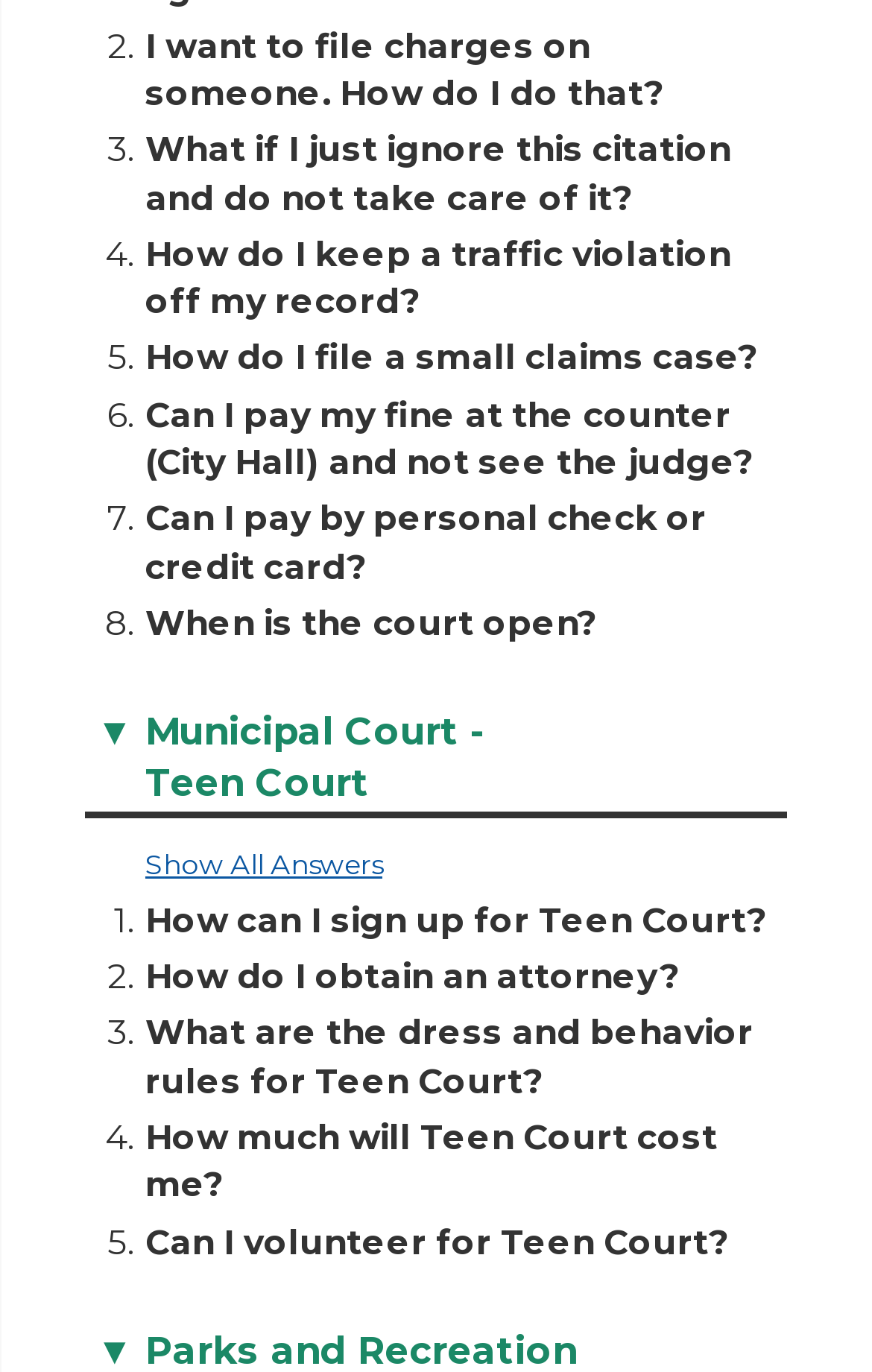Provide a short, one-word or phrase answer to the question below:
How many questions are under 'Municipal Court - Teen Court'?

5